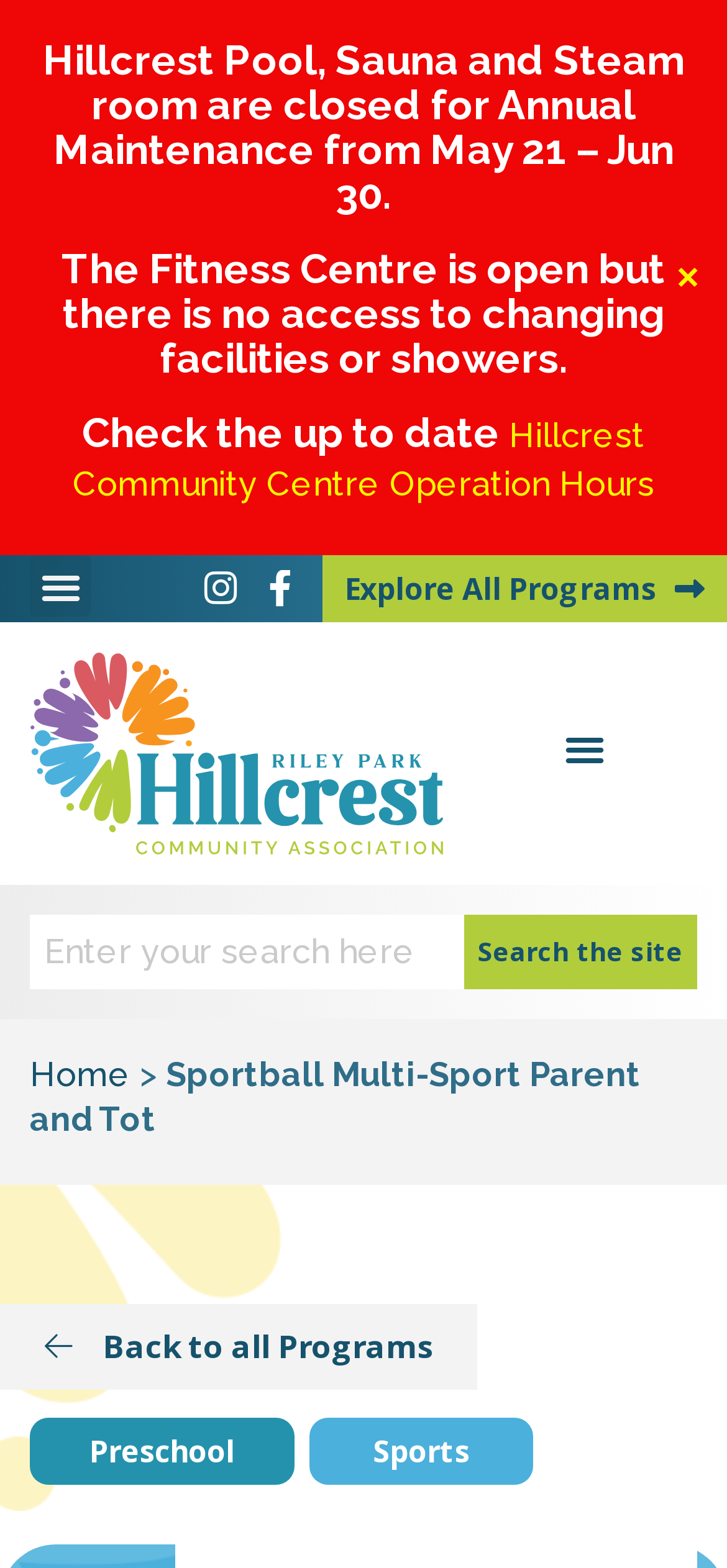Provide the bounding box for the UI element matching this description: "GDPR".

None